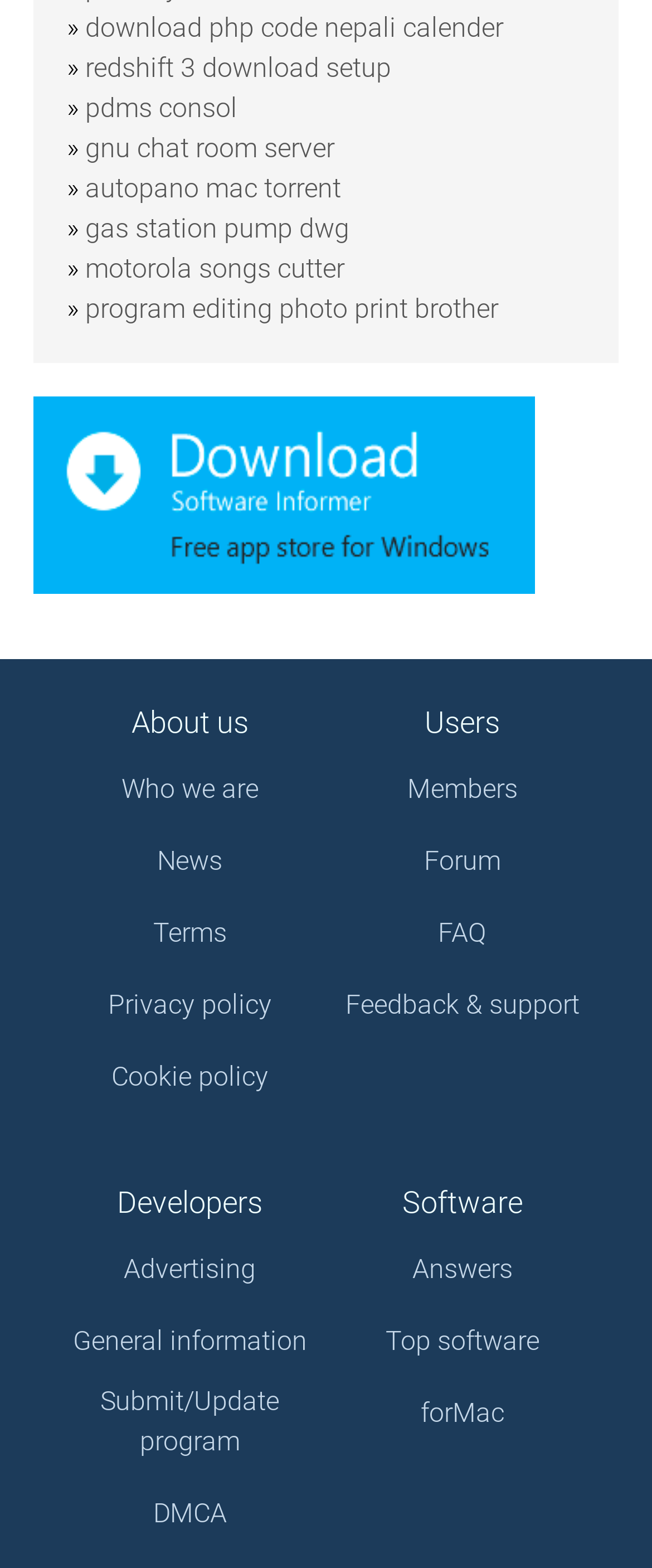What is the first link on the webpage?
Look at the image and answer the question with a single word or phrase.

download php code nepali calender